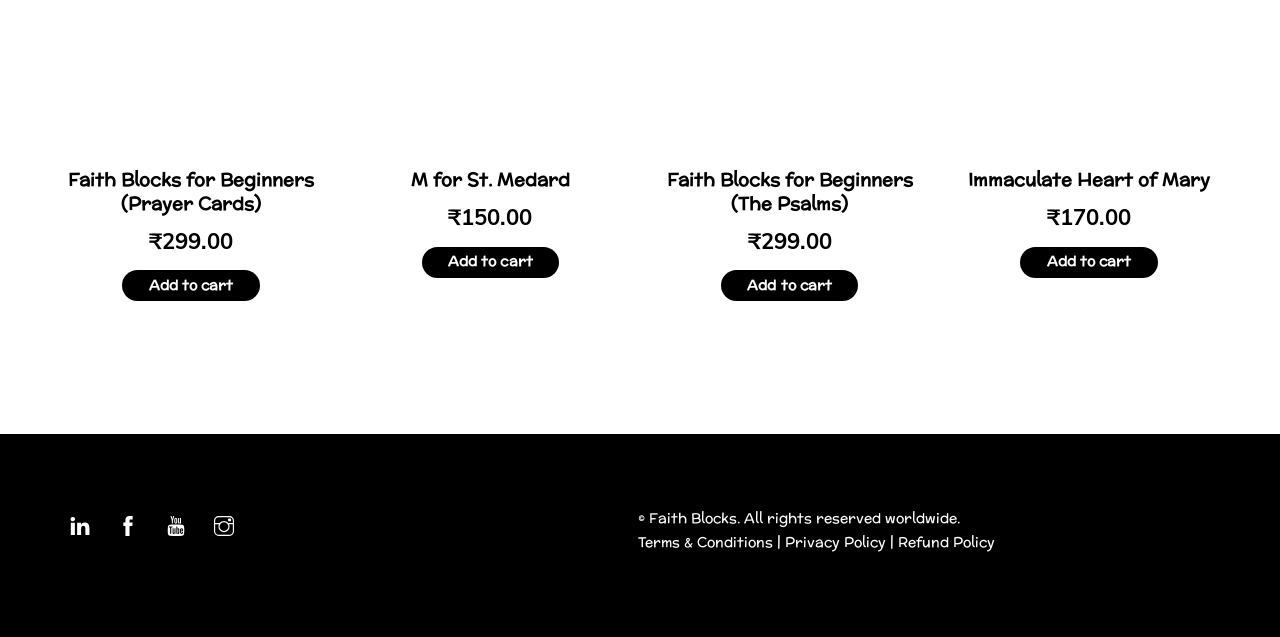Can you pinpoint the bounding box coordinates for the clickable element required for this instruction: "Add 'Faith Blocks for Beginners (Prayer Cards)' to cart"? The coordinates should be four float numbers between 0 and 1, i.e., [left, top, right, bottom].

[0.096, 0.424, 0.203, 0.472]